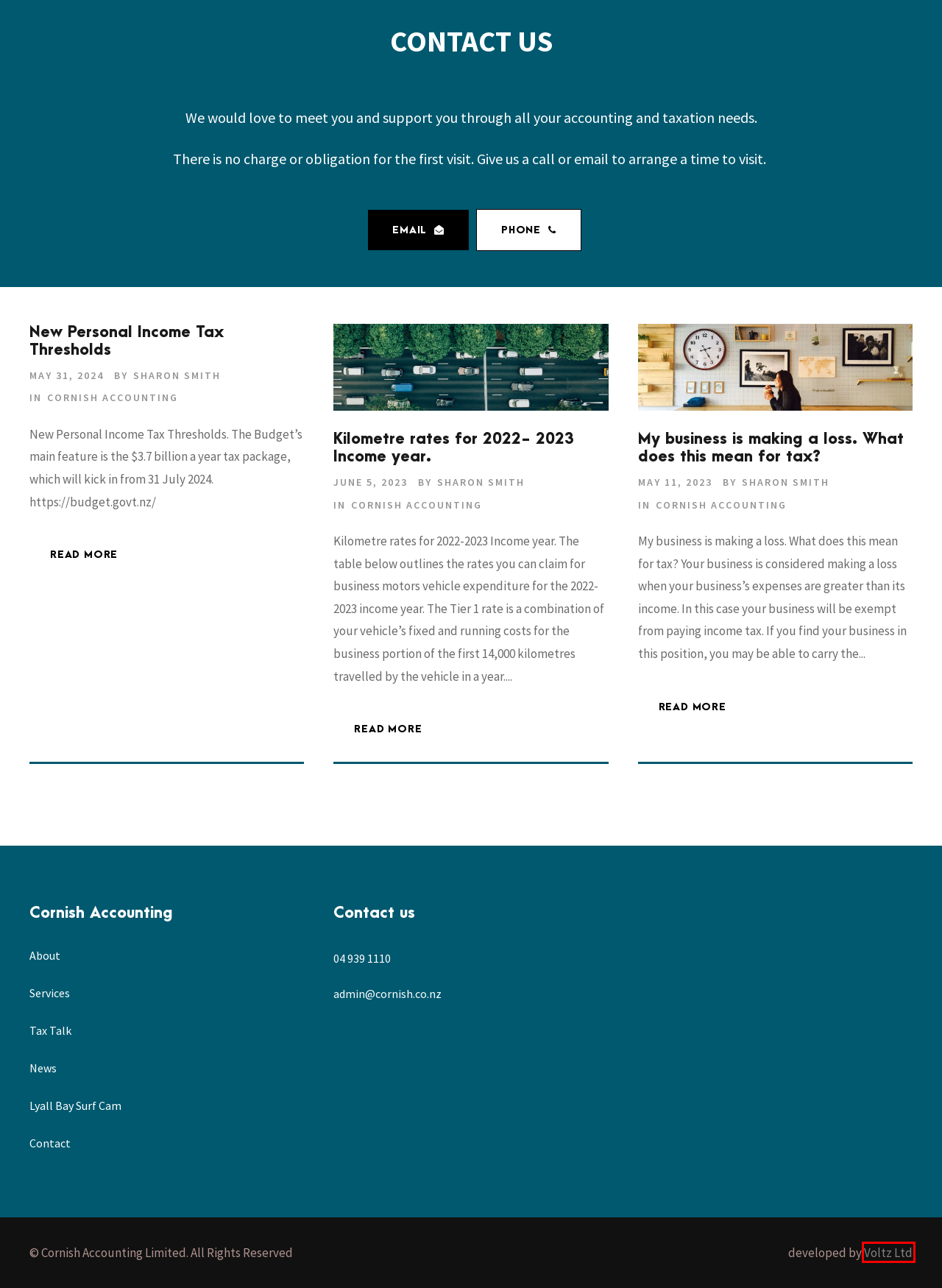You are looking at a screenshot of a webpage with a red bounding box around an element. Determine the best matching webpage description for the new webpage resulting from clicking the element in the red bounding box. Here are the descriptions:
A. May 11, 2023 | Cornish Accounting
B. June 5, 2023 | Cornish Accounting
C. Tax Advice and Services | Cornish Accounting
D. Home & Business - Friendly Computer Support
E. Sharon Smith | Cornish Accounting
F. My business is making a loss. What does this mean for tax? | Cornish Accounting
G. May 31, 2024 | Cornish Accounting
H. New Personal Income Tax Thresholds | Cornish Accounting

D